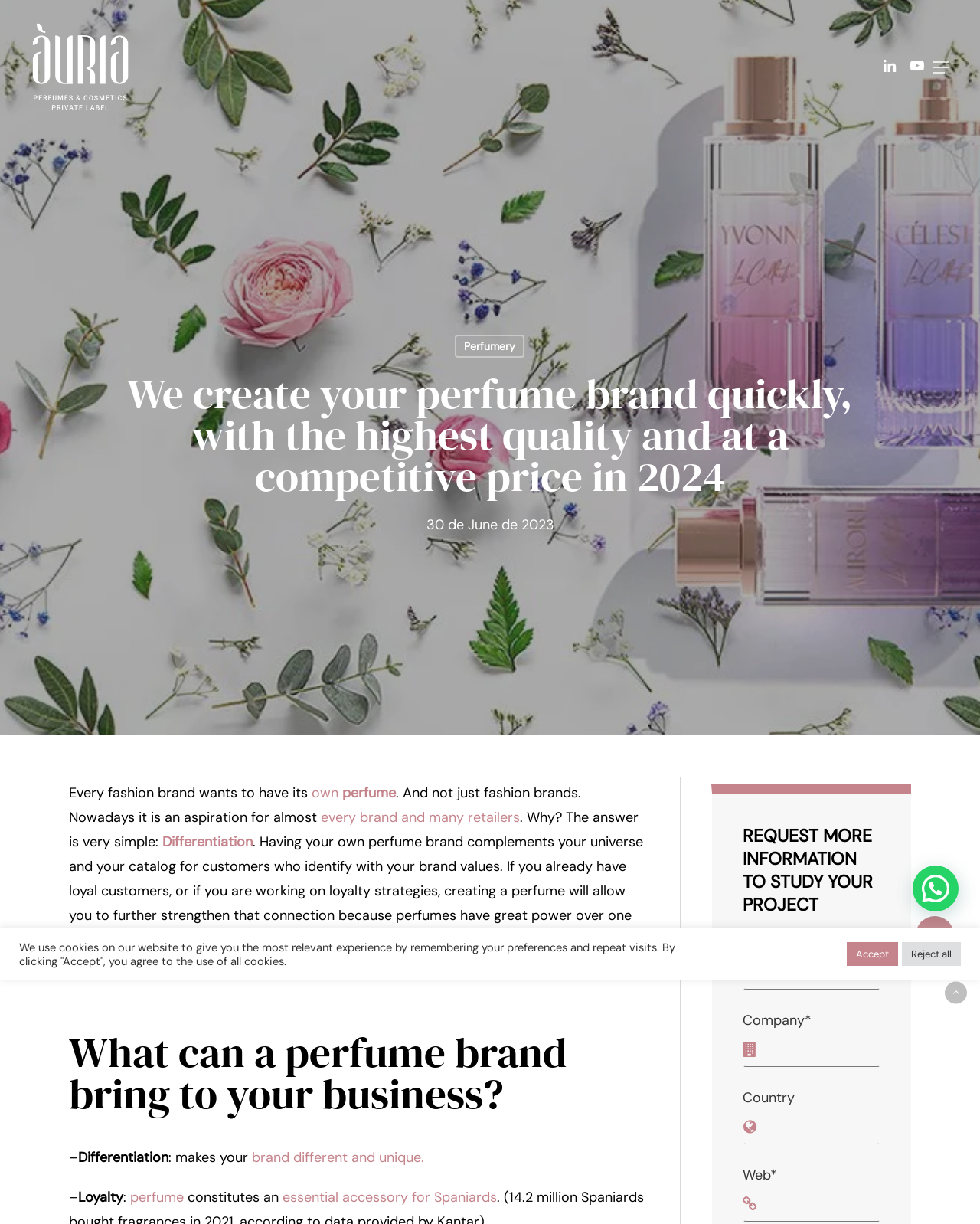Identify the title of the webpage and provide its text content.

We create your perfume brand quickly, with the highest quality and at a competitive price in 2024